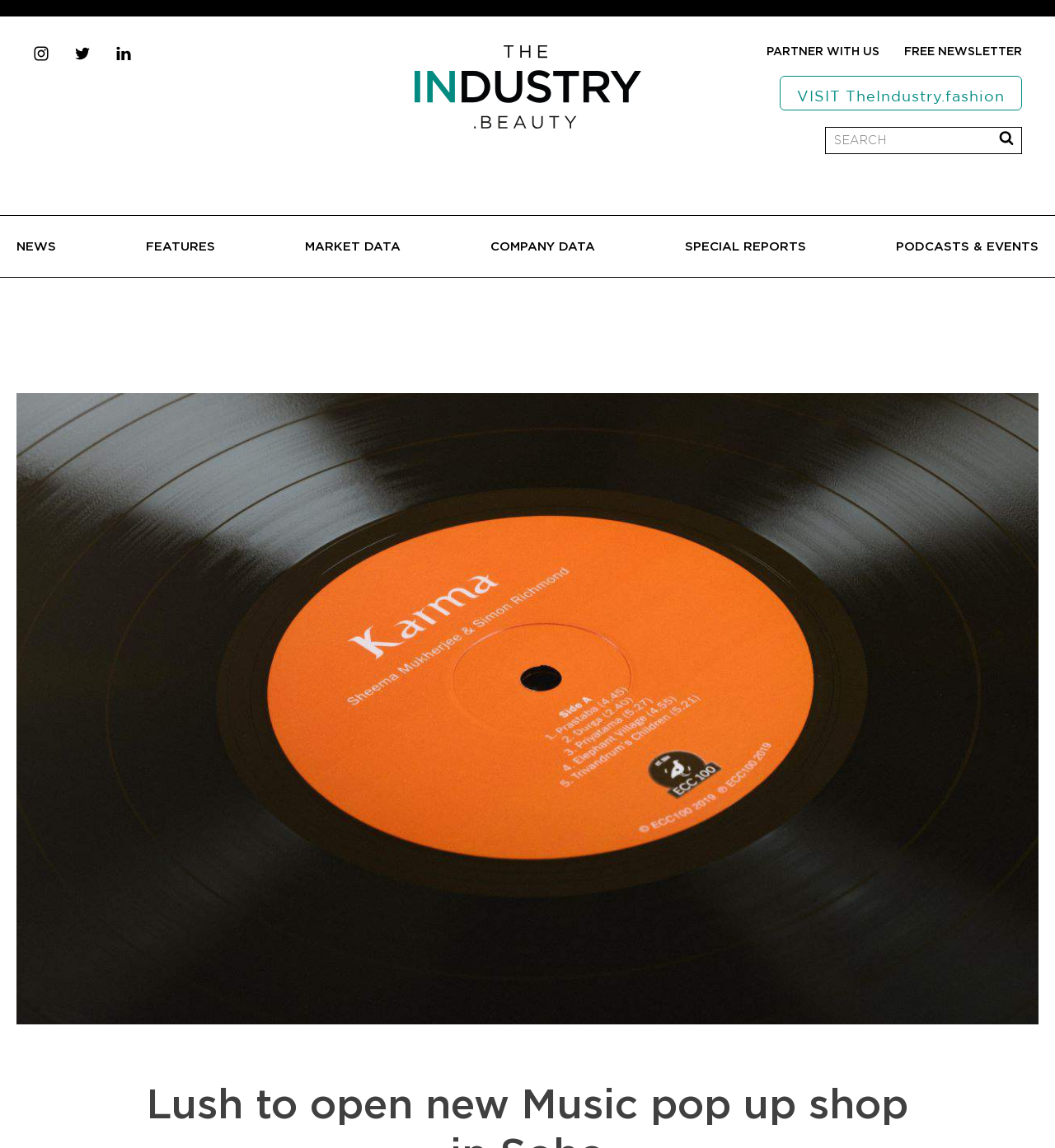Find the bounding box coordinates for the area that should be clicked to accomplish the instruction: "Read the latest news".

None